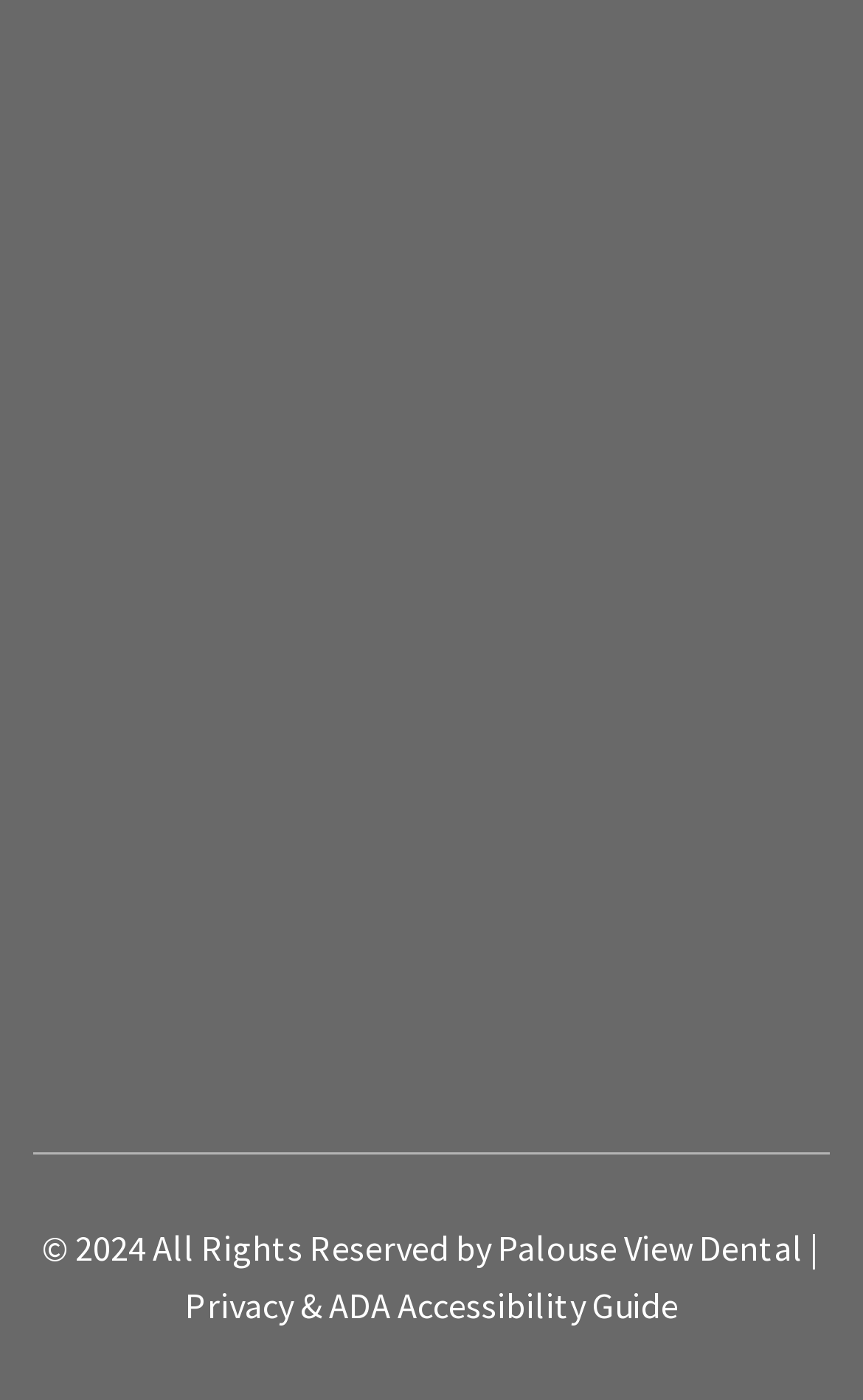Determine the bounding box coordinates for the clickable element required to fulfill the instruction: "Learn about restorative dentistry". Provide the coordinates as four float numbers between 0 and 1, i.e., [left, top, right, bottom].

[0.038, 0.336, 0.479, 0.377]